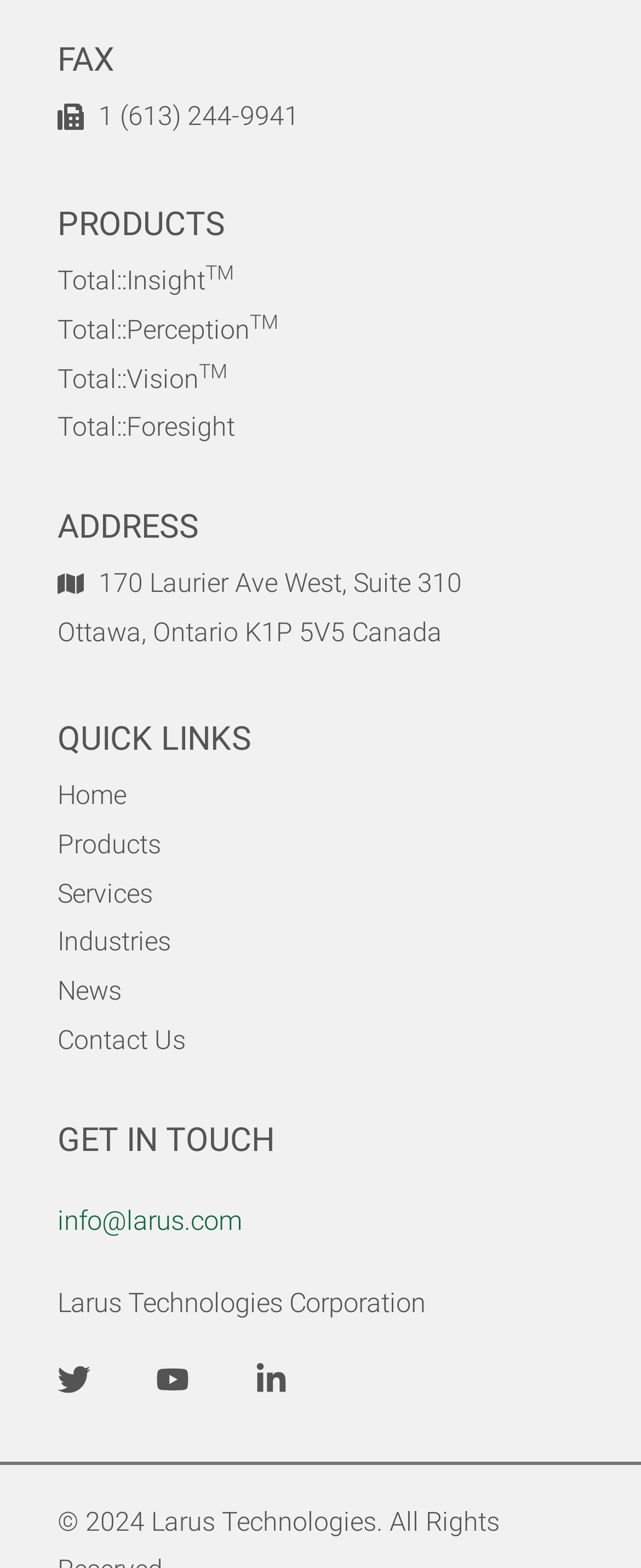Locate the bounding box coordinates of the element to click to perform the following action: 'Go to the home page'. The coordinates should be given as four float values between 0 and 1, in the form of [left, top, right, bottom].

[0.09, 0.492, 0.91, 0.523]